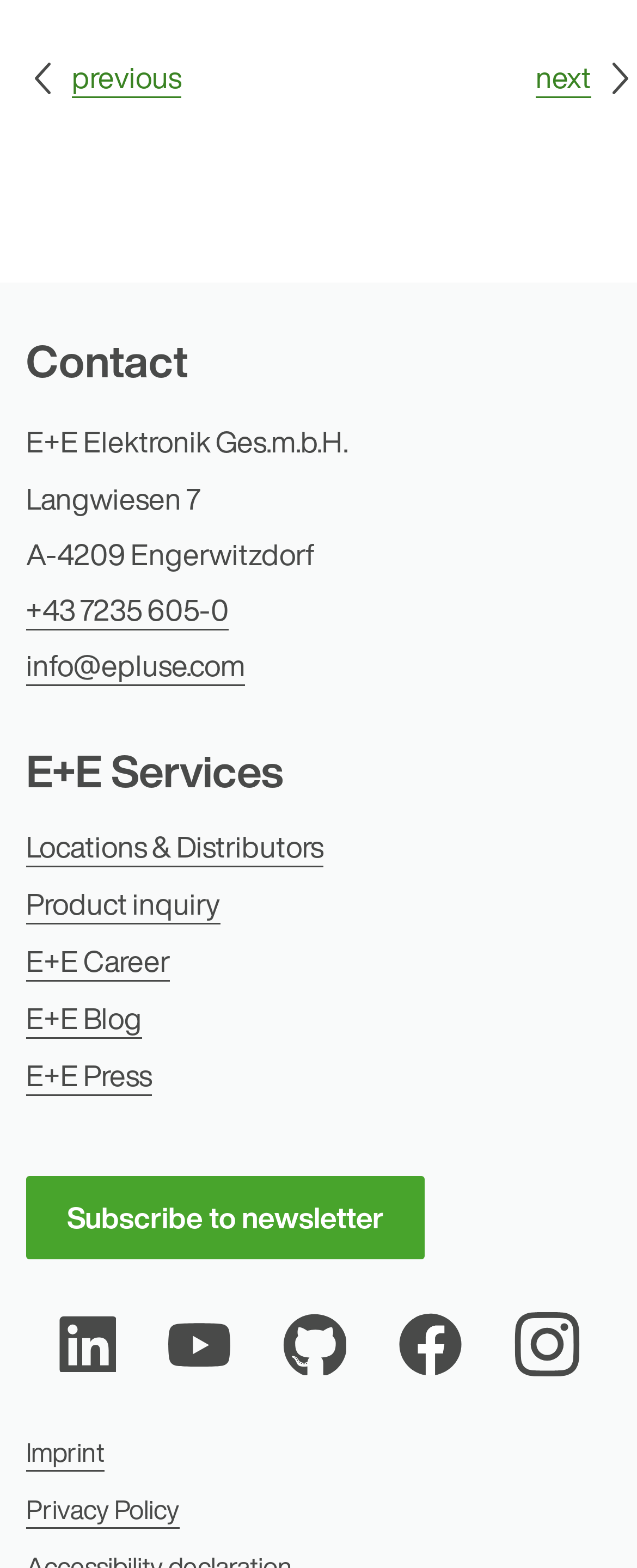Can you provide the bounding box coordinates for the element that should be clicked to implement the instruction: "View October 2021"?

None